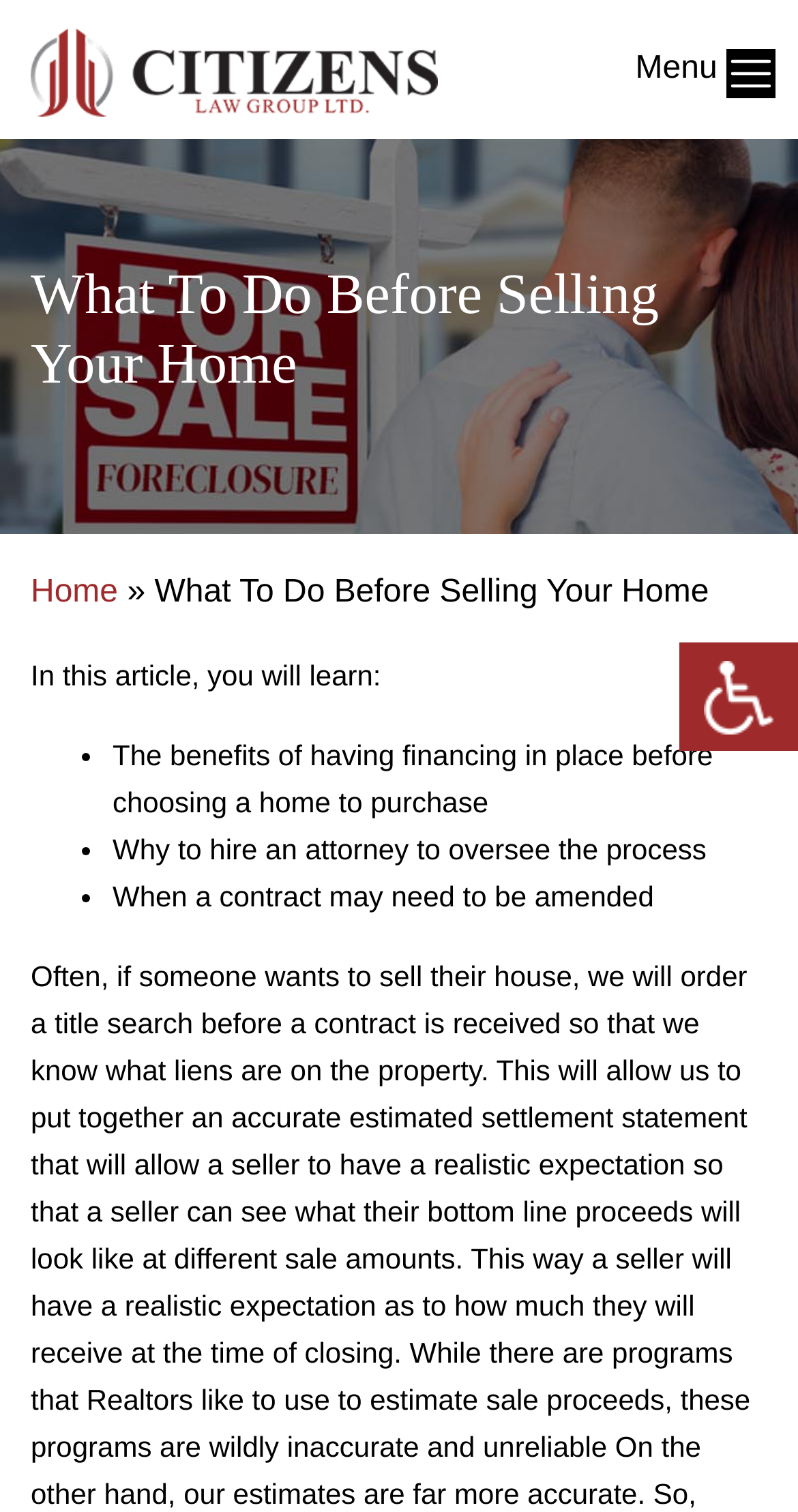How many list markers are there? Based on the image, give a response in one word or a short phrase.

3